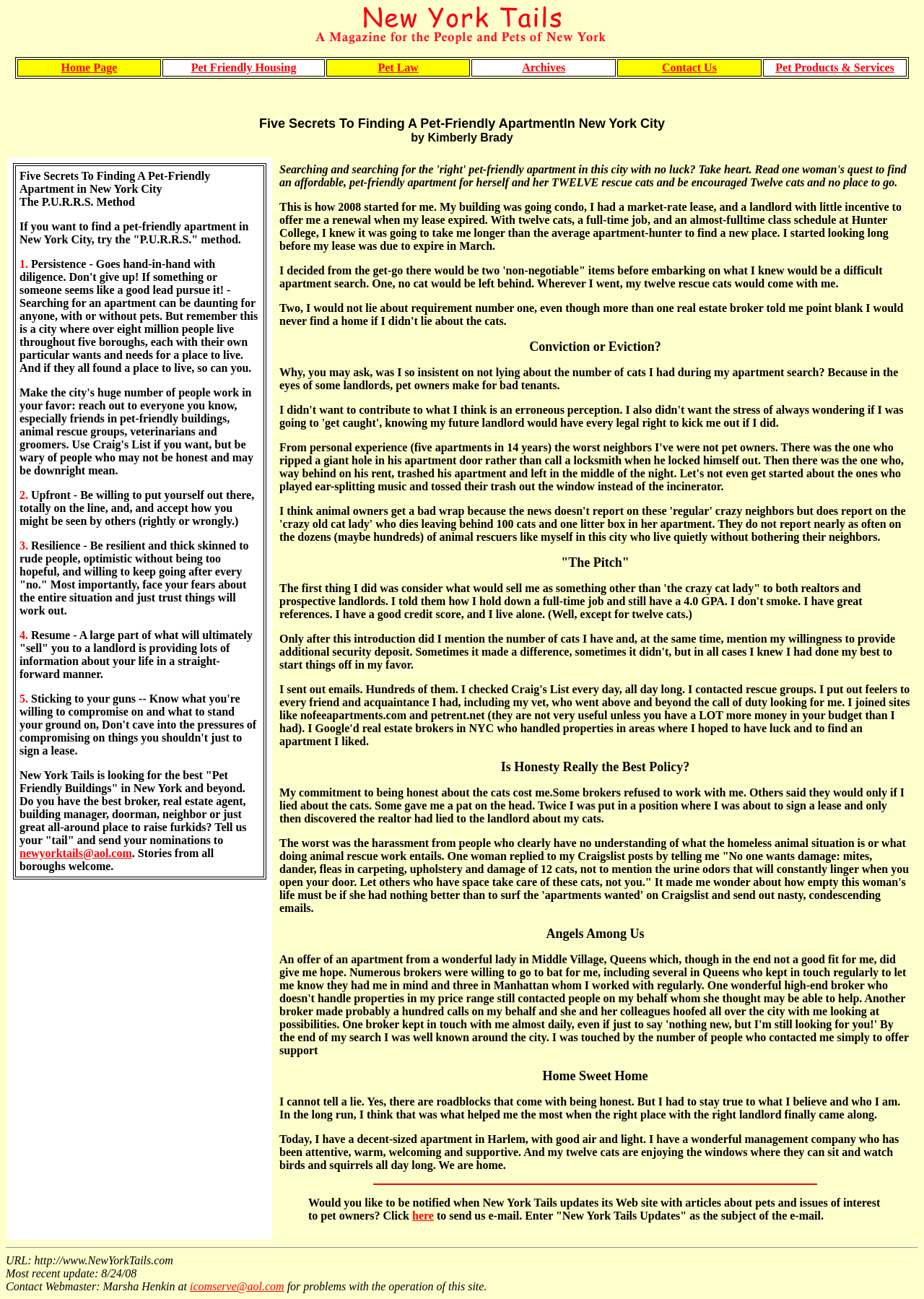Answer the question using only one word or a concise phrase: Where is the author's current apartment located?

Harlem